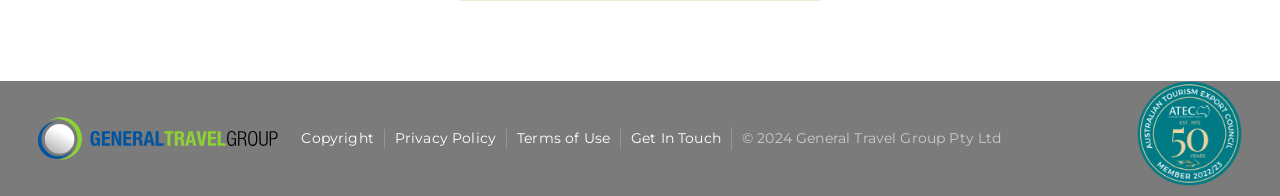Answer the following query with a single word or phrase:
What are the links at the bottom of the webpage?

Copyright, Privacy Policy, Terms of Use, Get In Touch